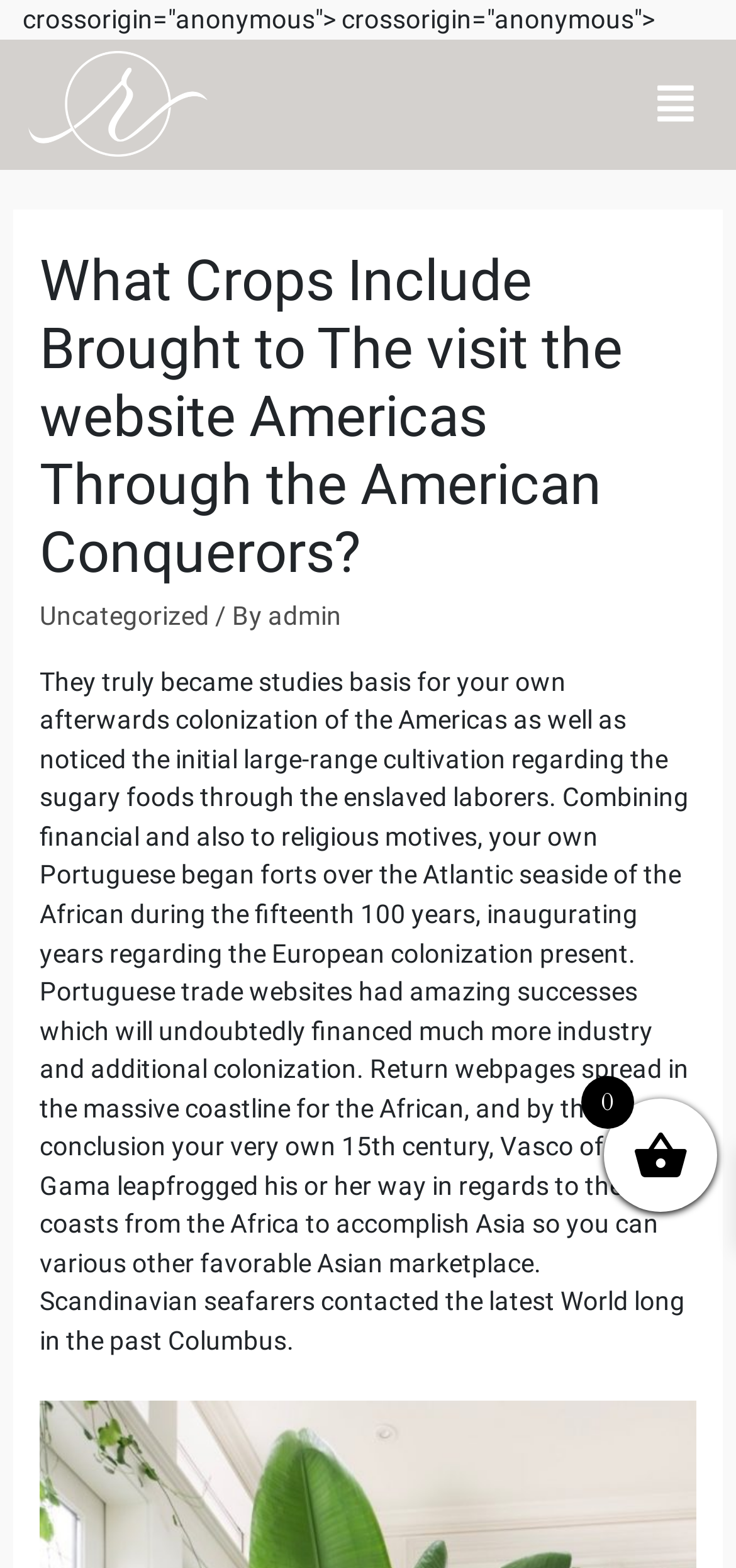What is the category of the article?
Based on the image, answer the question in a detailed manner.

The webpage shows a link to 'Uncategorized' which suggests that the article belongs to this category.